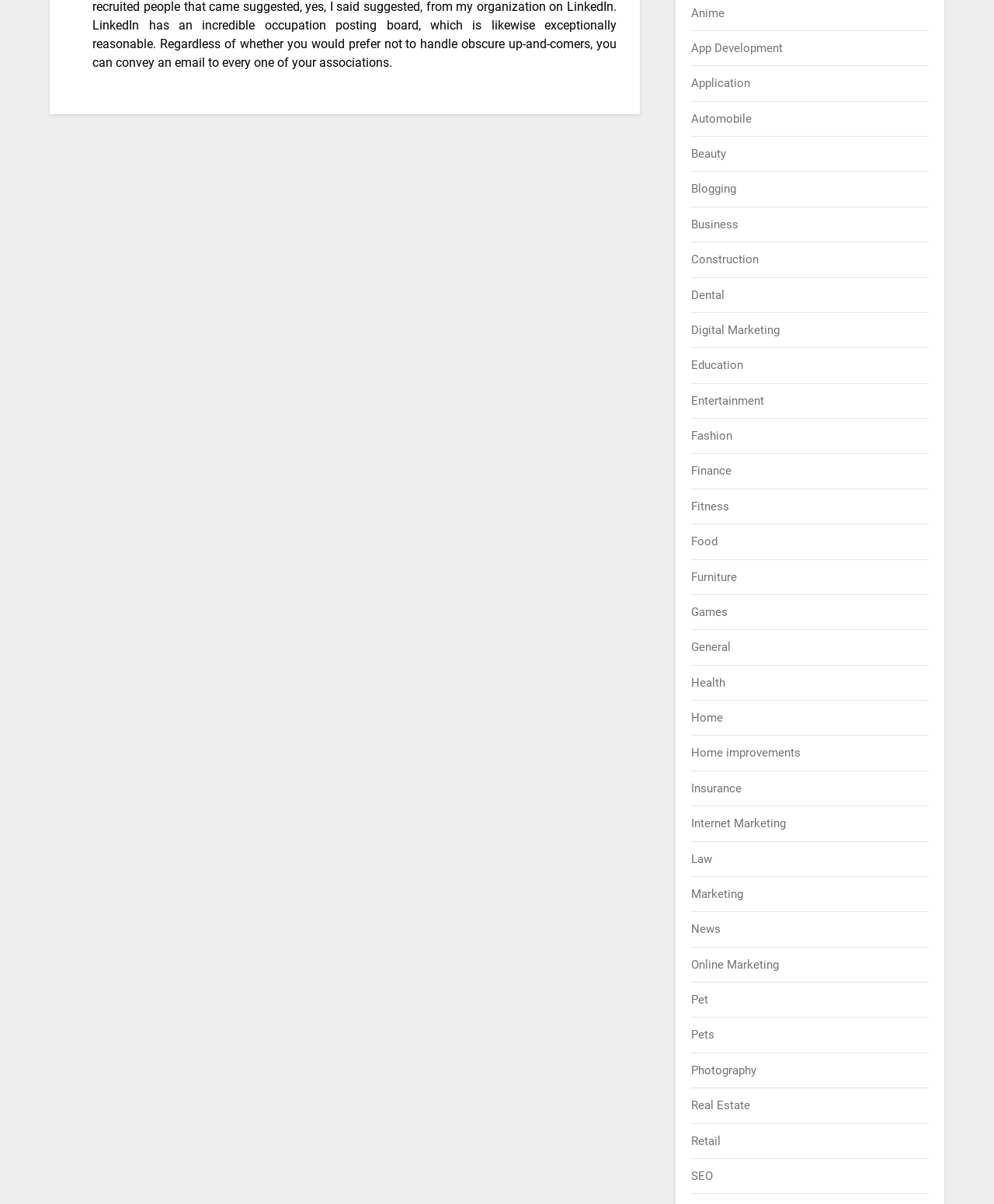Ascertain the bounding box coordinates for the UI element detailed here: "Home improvements". The coordinates should be provided as [left, top, right, bottom] with each value being a float between 0 and 1.

[0.696, 0.62, 0.806, 0.631]